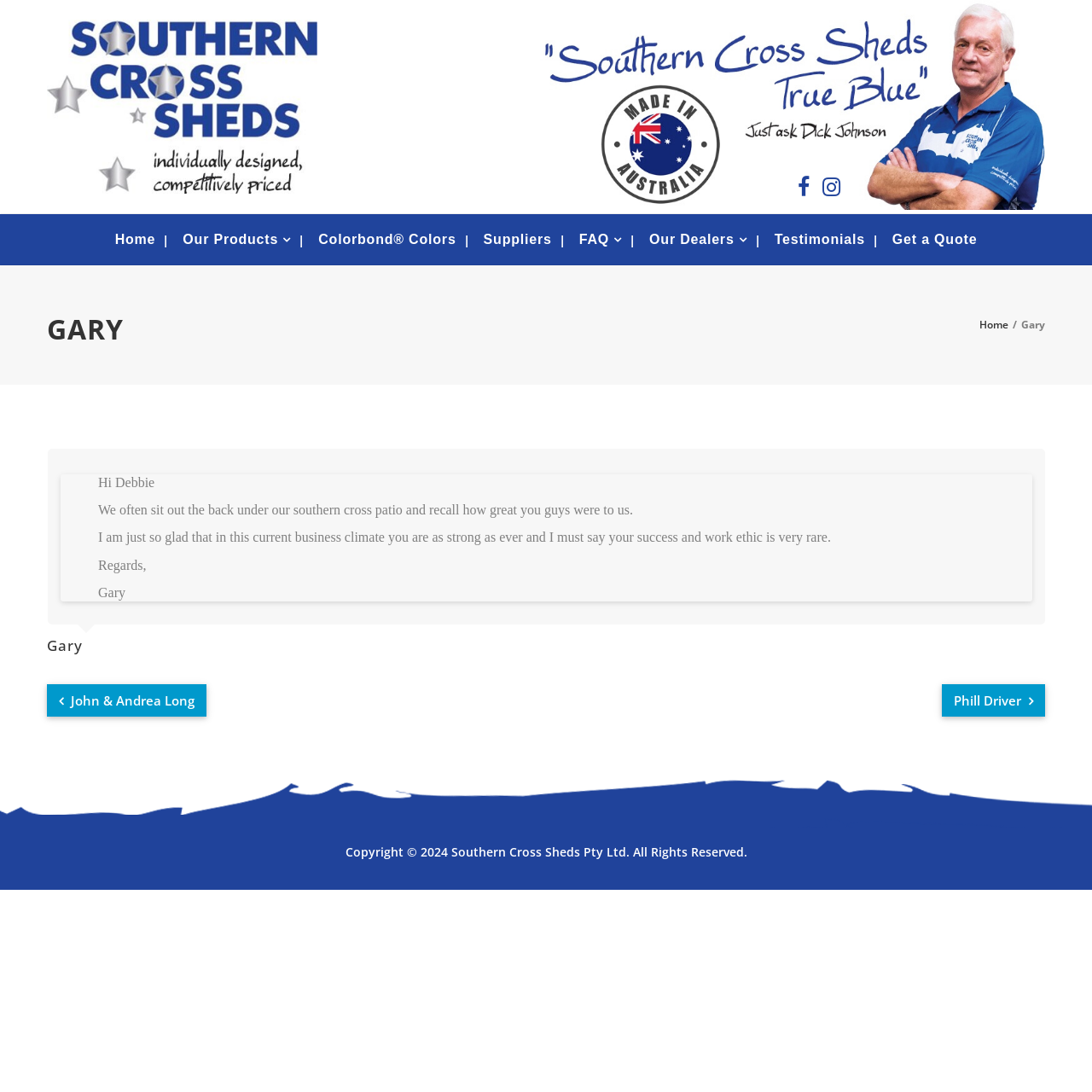Please specify the bounding box coordinates of the clickable region necessary for completing the following instruction: "View the quote image". The coordinates must consist of four float numbers between 0 and 1, i.e., [left, top, right, bottom].

[0.495, 0.0, 0.957, 0.192]